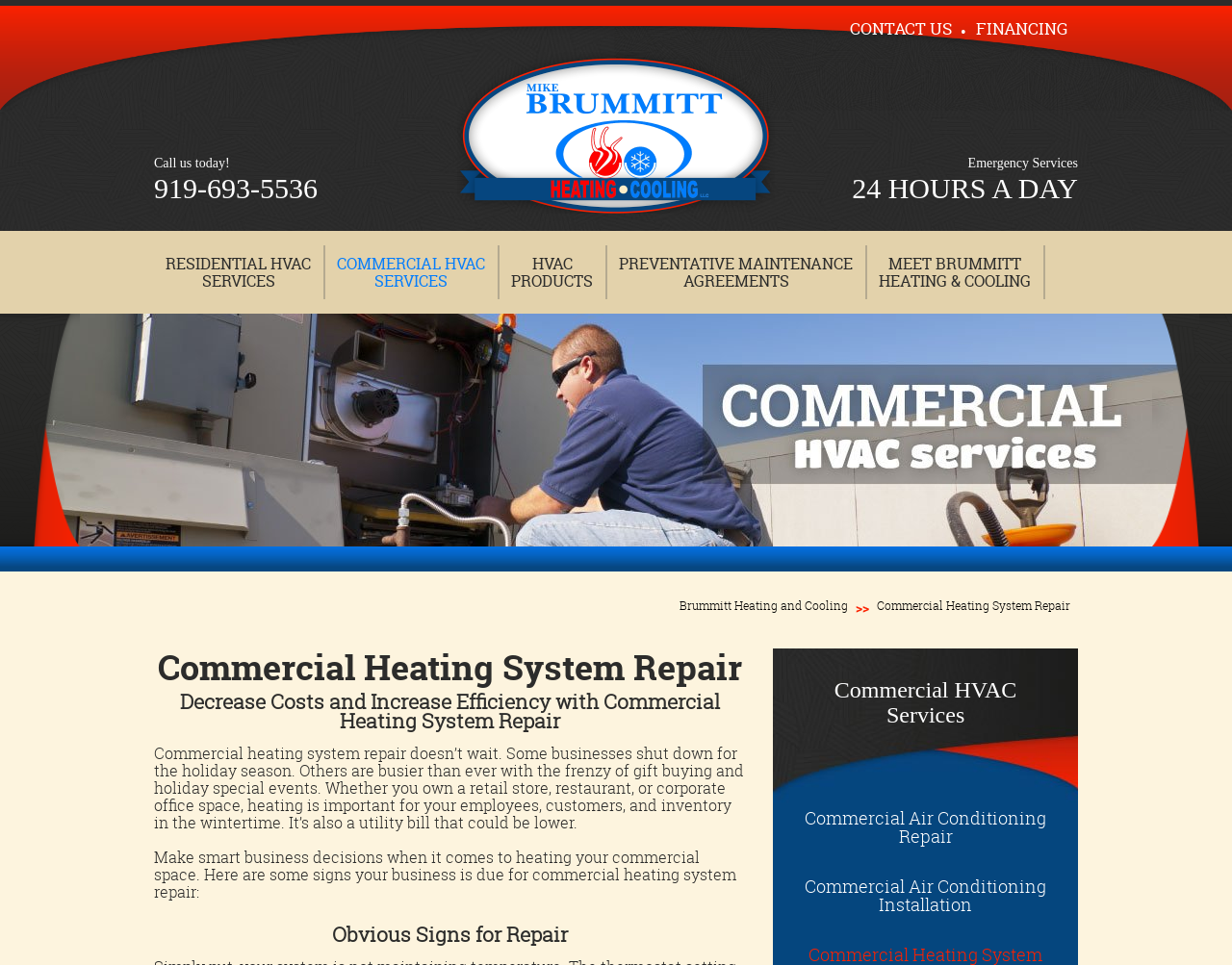What is the phone number for emergency services?
Using the visual information, reply with a single word or short phrase.

919-693-5536